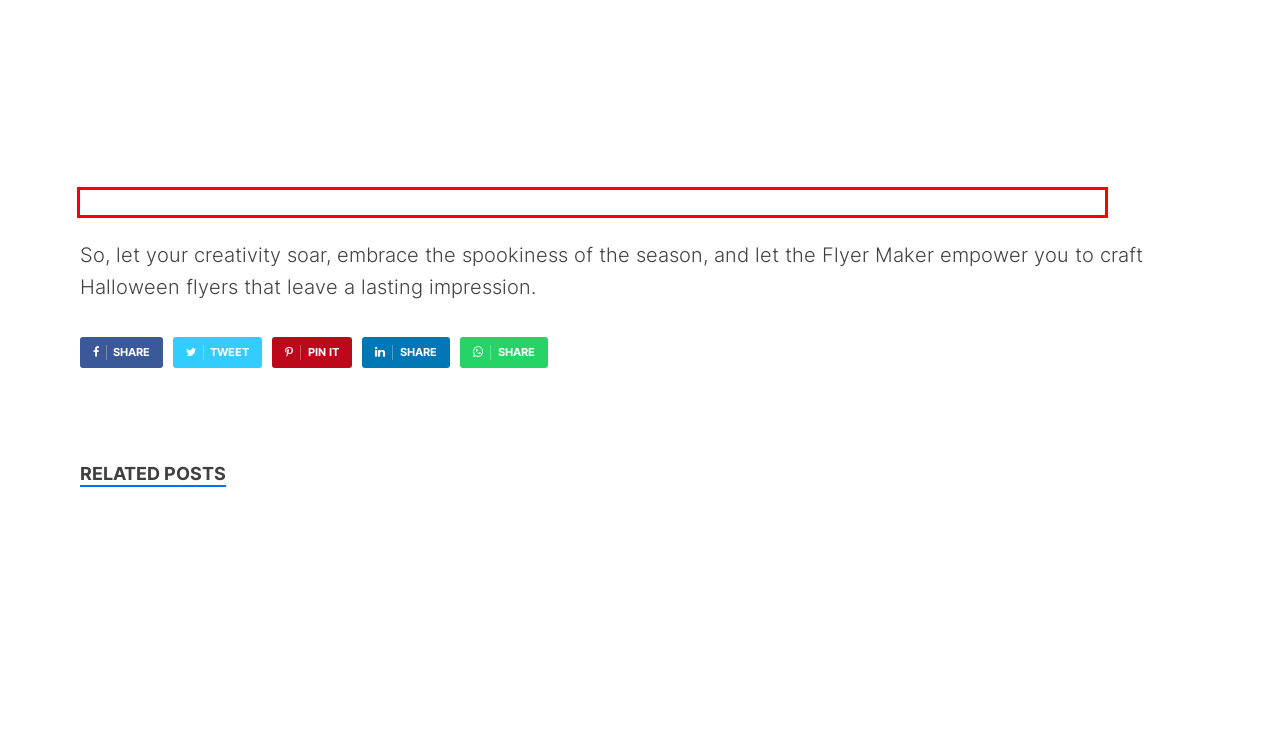You have a screenshot showing a webpage with a red bounding box around a UI element. Choose the webpage description that best matches the new page after clicking the highlighted element. Here are the options:
A. New Year's Eve Flyer Templates For 2023
B. Flyer Maker App for Android, iOS or Windows device
C. ‎Flyer Maker + Poster Maker on the App Store
D. Top 10 Customizable Veterans Day Flyer Templates | Easy to Use
E. 25+ Halloween Party Flyer Templates 2023
F. 15+ Good Friday Flyer Templates
G. Tutorials | FlyerWiz
H. Hanukkah Flyer Templates Customize in a Minutes

C